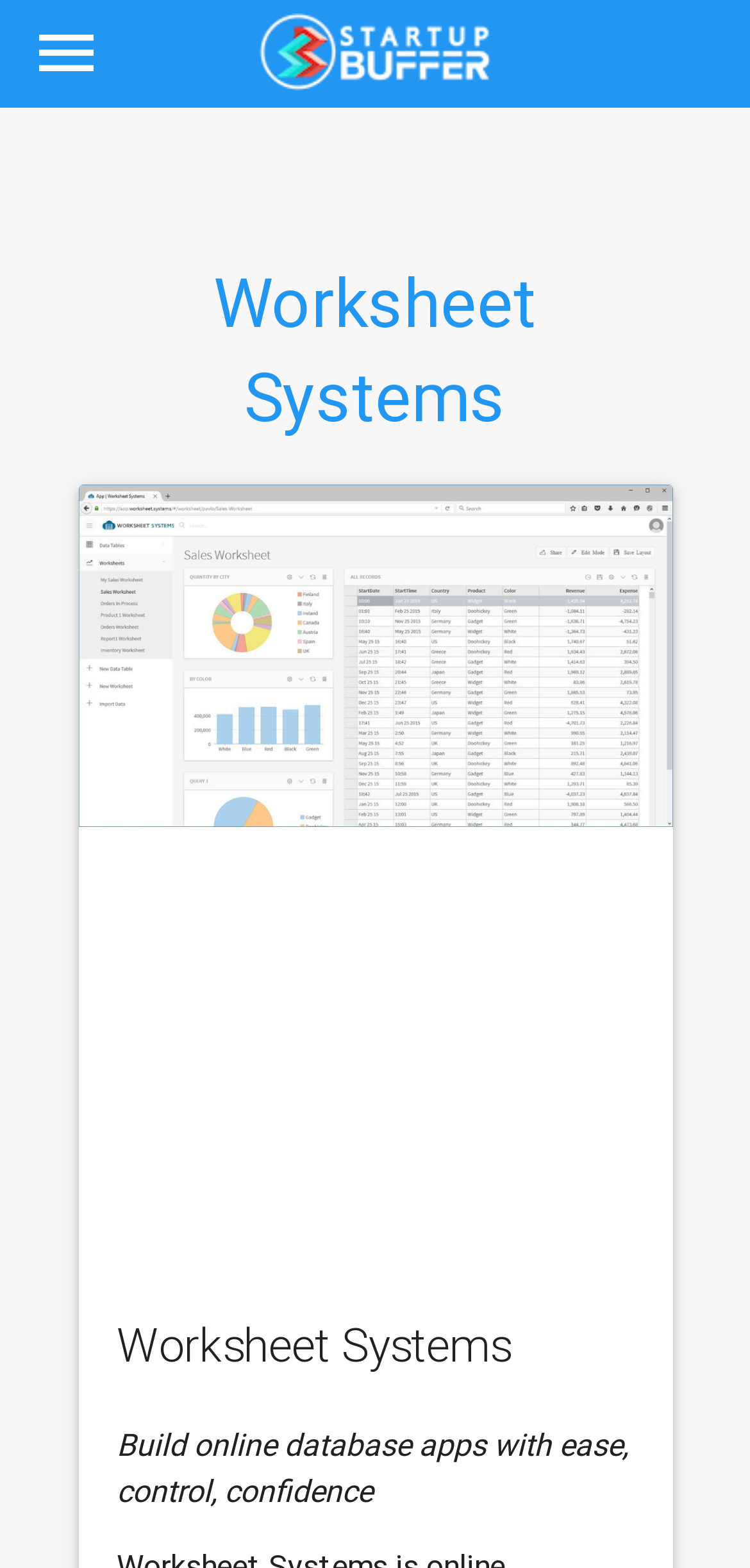Illustrate the webpage with a detailed description.

The webpage is about Worksheet Systems, a startup that allows users to build online database apps with ease, control, and confidence. At the top left corner, there is a logo of Startup Buffer, which is a link. Next to it, there is a smaller icon, also a link, with a Unicode character '\ue8a1'. 

Below the logo, there is a heading that reads "Worksheet Systems". Underneath the heading, there is a link with the same text "Worksheet Systems", accompanied by an image. 

On the same level as the link, there is an iframe that contains an advertisement. It takes up a significant portion of the page, spanning from the middle to the bottom. 

At the bottom of the page, there is a static text that summarizes the purpose of Worksheet Systems, which is to build online database apps with ease, control, and confidence.